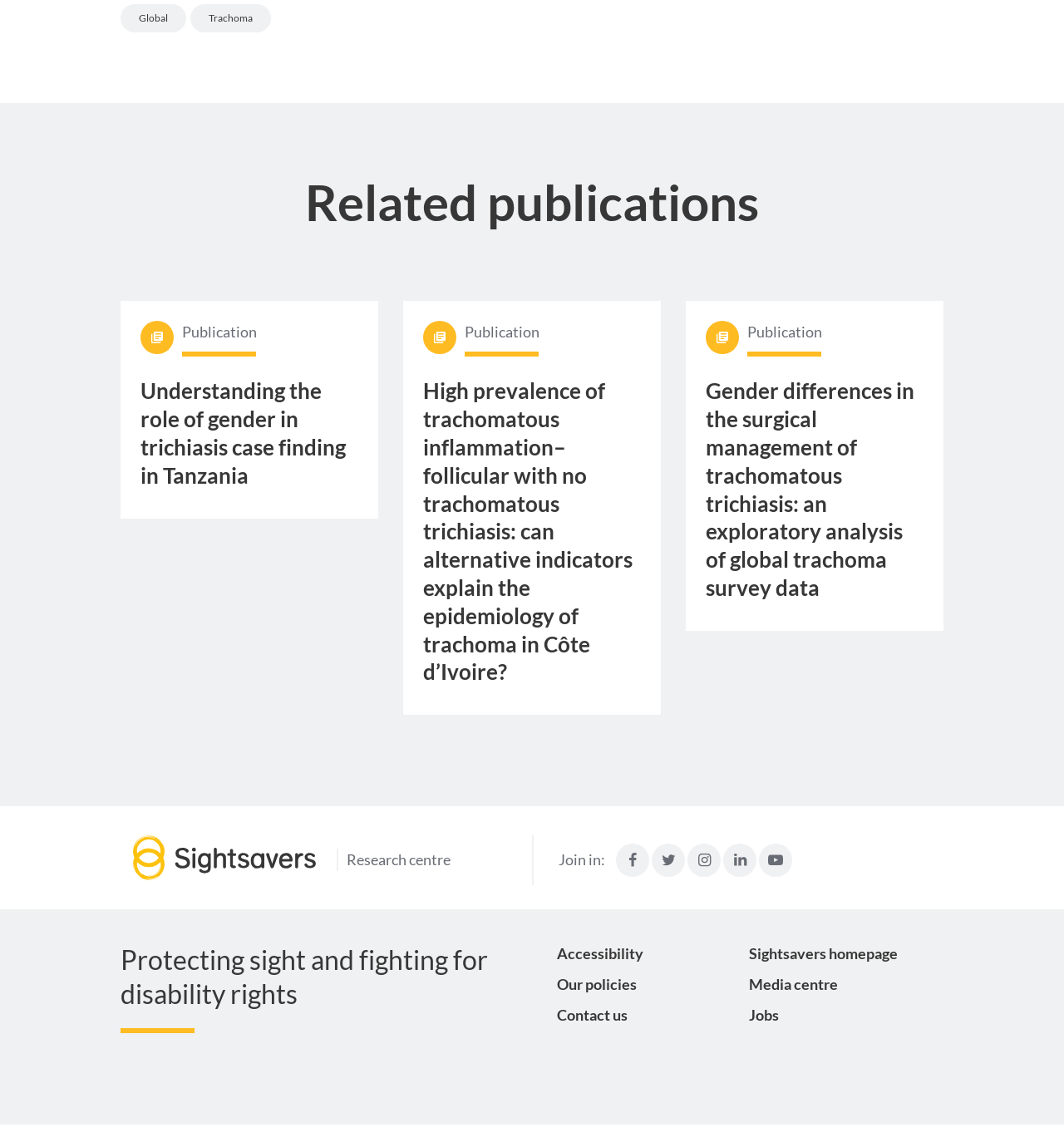Identify the bounding box coordinates for the region of the element that should be clicked to carry out the instruction: "Join in on Facebook". The bounding box coordinates should be four float numbers between 0 and 1, i.e., [left, top, right, bottom].

[0.579, 0.739, 0.61, 0.768]